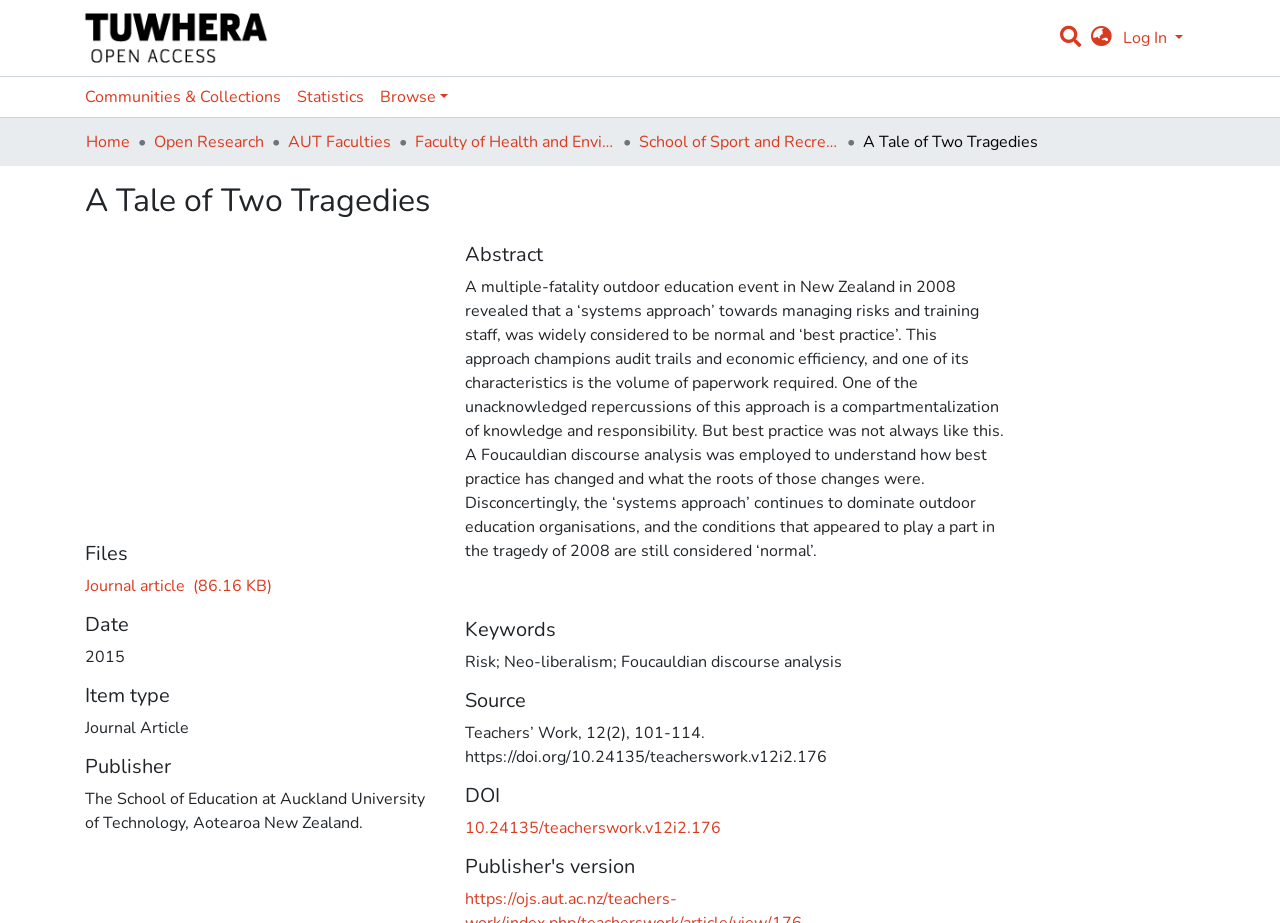Please provide the bounding box coordinates for the element that needs to be clicked to perform the instruction: "Log in". The coordinates must consist of four float numbers between 0 and 1, formatted as [left, top, right, bottom].

[0.874, 0.029, 0.927, 0.053]